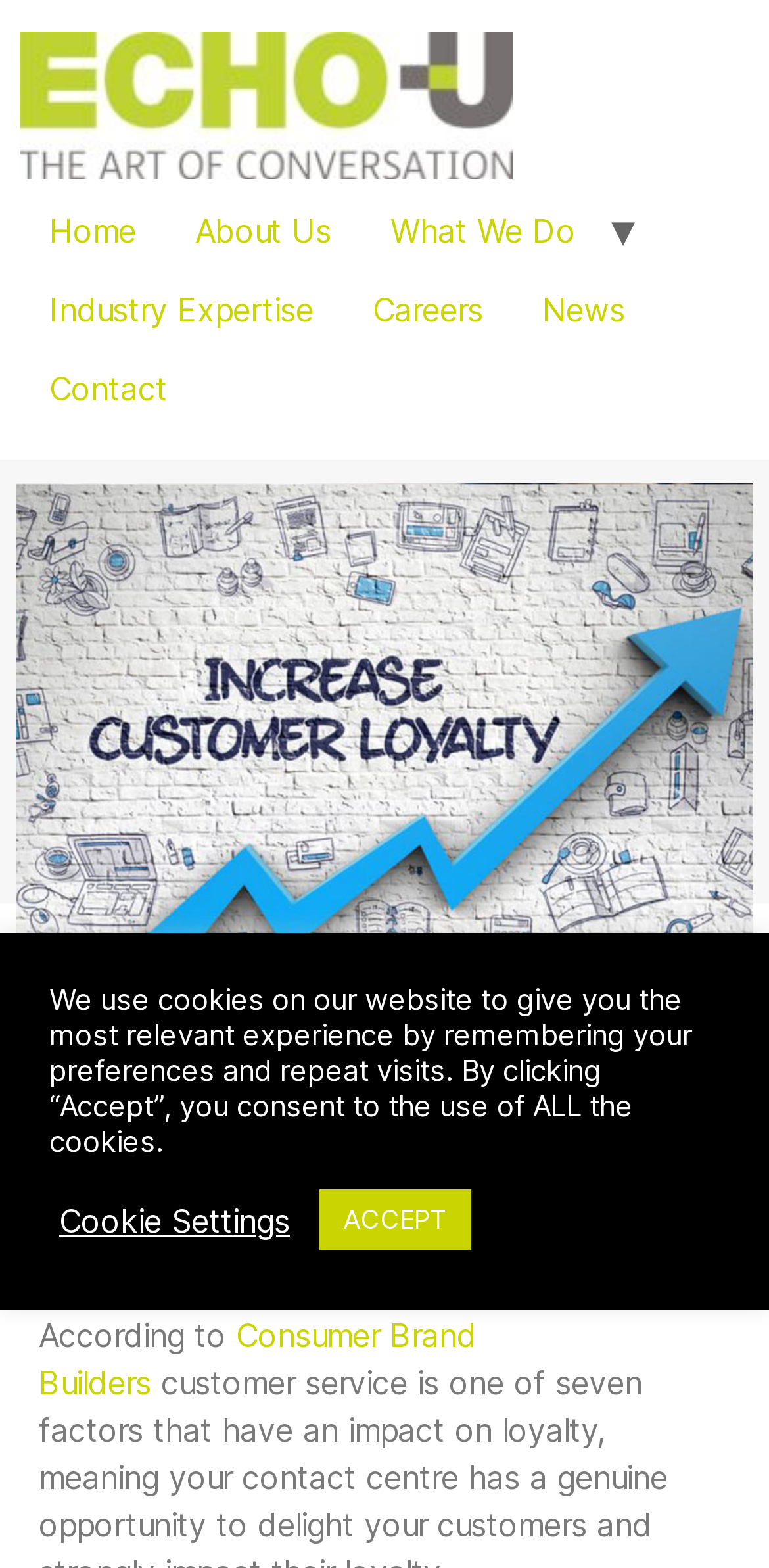Based on the element description, predict the bounding box coordinates (top-left x, top-left y, bottom-right x, bottom-right y) for the UI element in the screenshot: Contact us

None